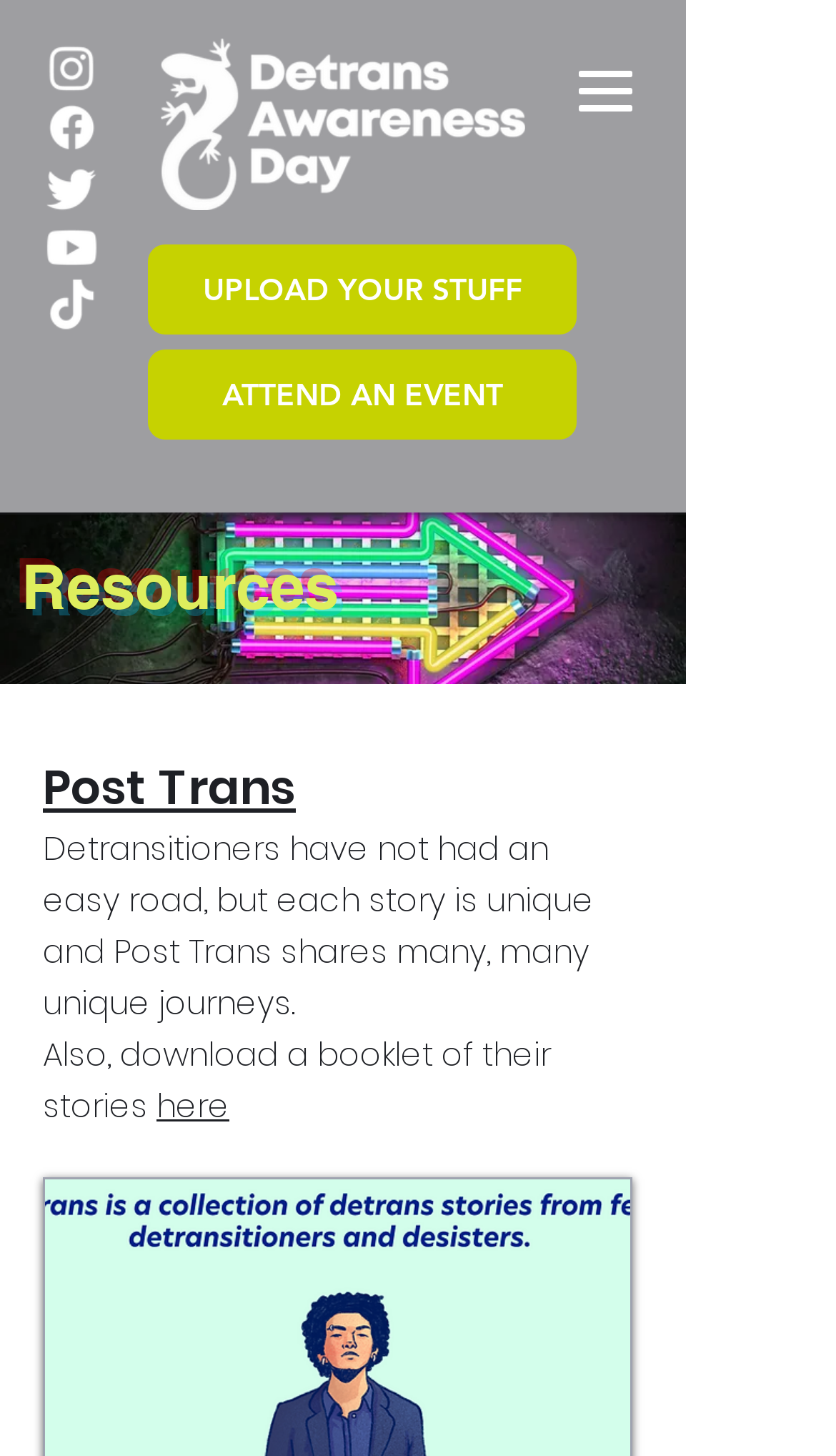Please provide the bounding box coordinates for the element that needs to be clicked to perform the following instruction: "Upload your stuff". The coordinates should be given as four float numbers between 0 and 1, i.e., [left, top, right, bottom].

[0.177, 0.168, 0.69, 0.23]